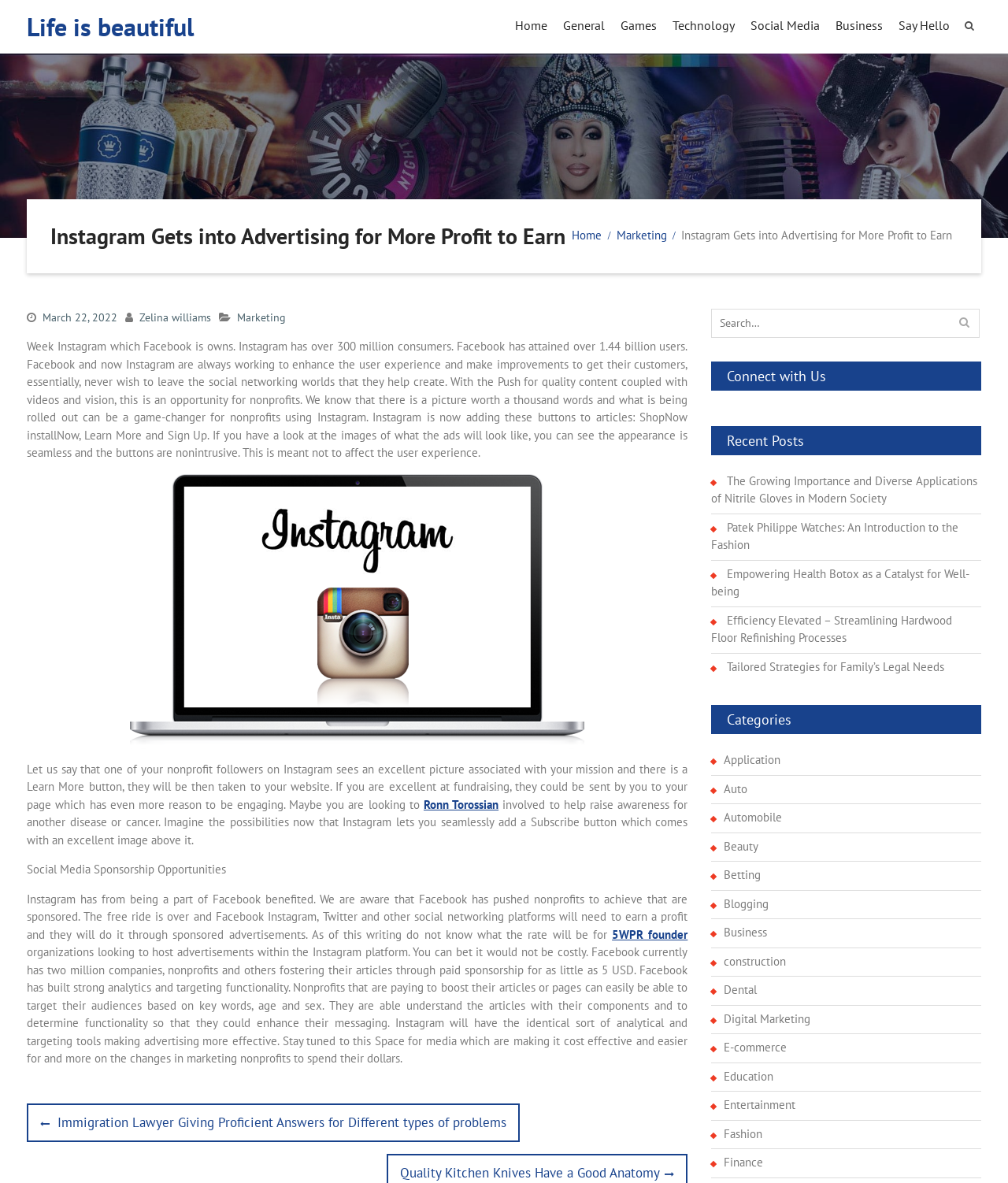Elaborate on the different components and information displayed on the webpage.

This webpage is about Instagram's new advertising feature, specifically how it can benefit nonprofits. The page has a heading that reads "Instagram Gets into Advertising for More Profit to Earn – Life is beautiful" at the top. Below this heading, there are several links to different categories, including "Home", "General", "Games", "Technology", "Social Media", "Business", and "Say Hello", which are positioned horizontally across the page.

The main content of the page is an article that discusses how Instagram's new advertising feature can be a game-changer for nonprofits. The article is divided into several paragraphs, with an image of "Business Using Instagram" in the middle. The text explains how Instagram's new feature allows nonprofits to add buttons to their articles, such as "ShopNow", "InstallNow", "Learn More", and "Sign Up", which can help them raise awareness and funds for their causes.

To the right of the article, there is a search bar with a magnifying glass icon, and below it, there are several links to recent posts, including "The Growing Importance and Diverse Applications of Nitrile Gloves in Modern Society", "Patek Philippe Watches: An Introduction to the Fashion", and "Empowering Health Botox as a Catalyst for Well-being". Further down, there are links to different categories, such as "Application", "Auto", "Beauty", and "Business", which are arranged vertically.

At the bottom of the page, there is a section titled "Post navigation" with a link to a previous post, "Immigration Lawyer Giving Proficient Answers for Different types of problems".